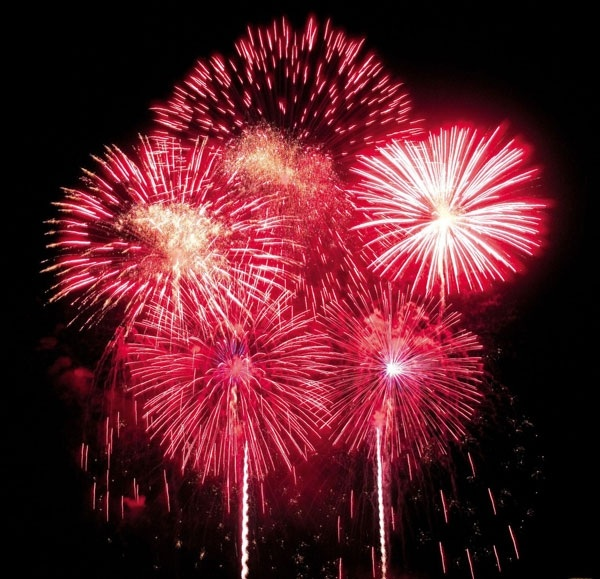Provide an in-depth description of the image you see.

The image captures a dazzling fireworks display, showcasing vibrant bursts of red and white against the dark night sky. The fireworks explode in a variety of shapes and sizes, creating a stunning visual spectacle that evokes feelings of celebration and excitement. This display is part of an annual event, highlighted in promotional content that mentions a grand fireworks show concluding festivities, orchestrated to music, at 9:30 p.m. The atmosphere is festive and joyful, making it a perfect ending to a night filled with live music and community celebration. Participants can look forward to enjoying this spectacular showcase as part of Kennesaw's “Salute to America” festivities.